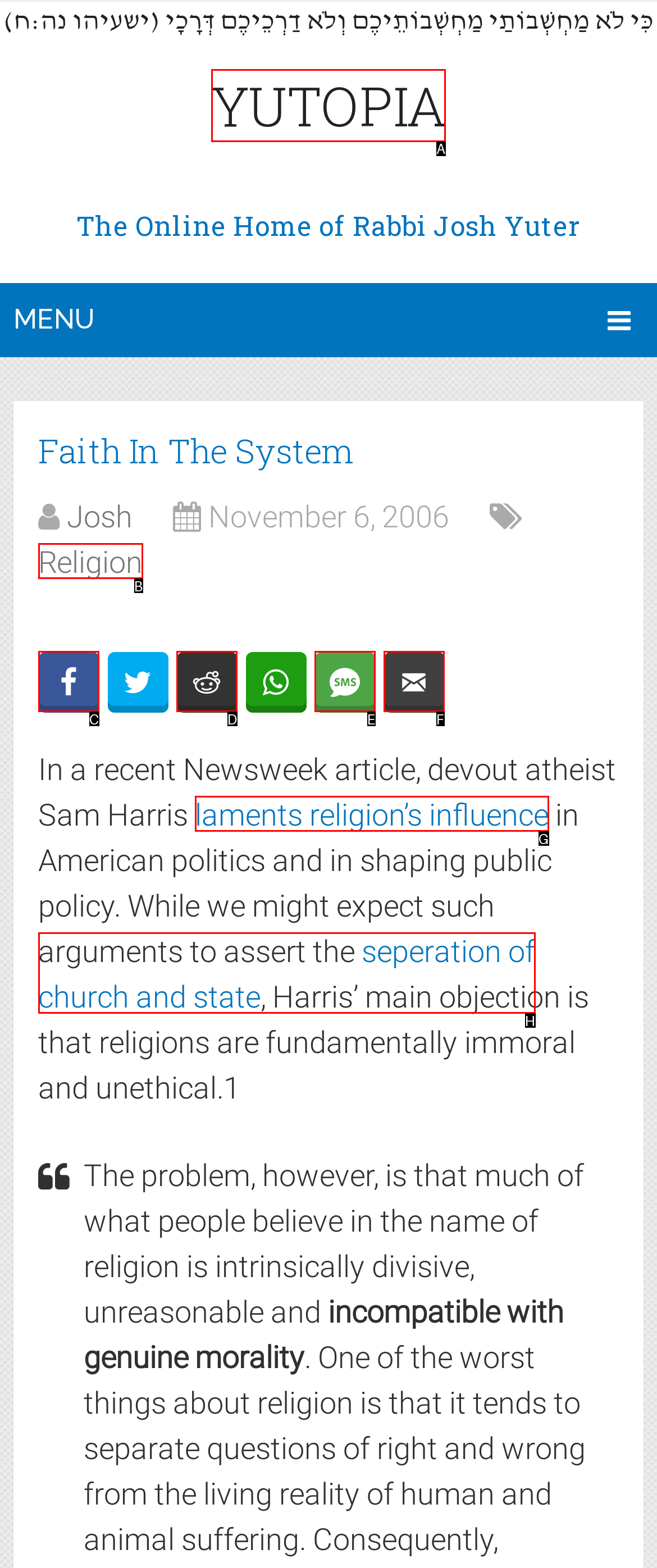Given the description: Religion, determine the corresponding lettered UI element.
Answer with the letter of the selected option.

B